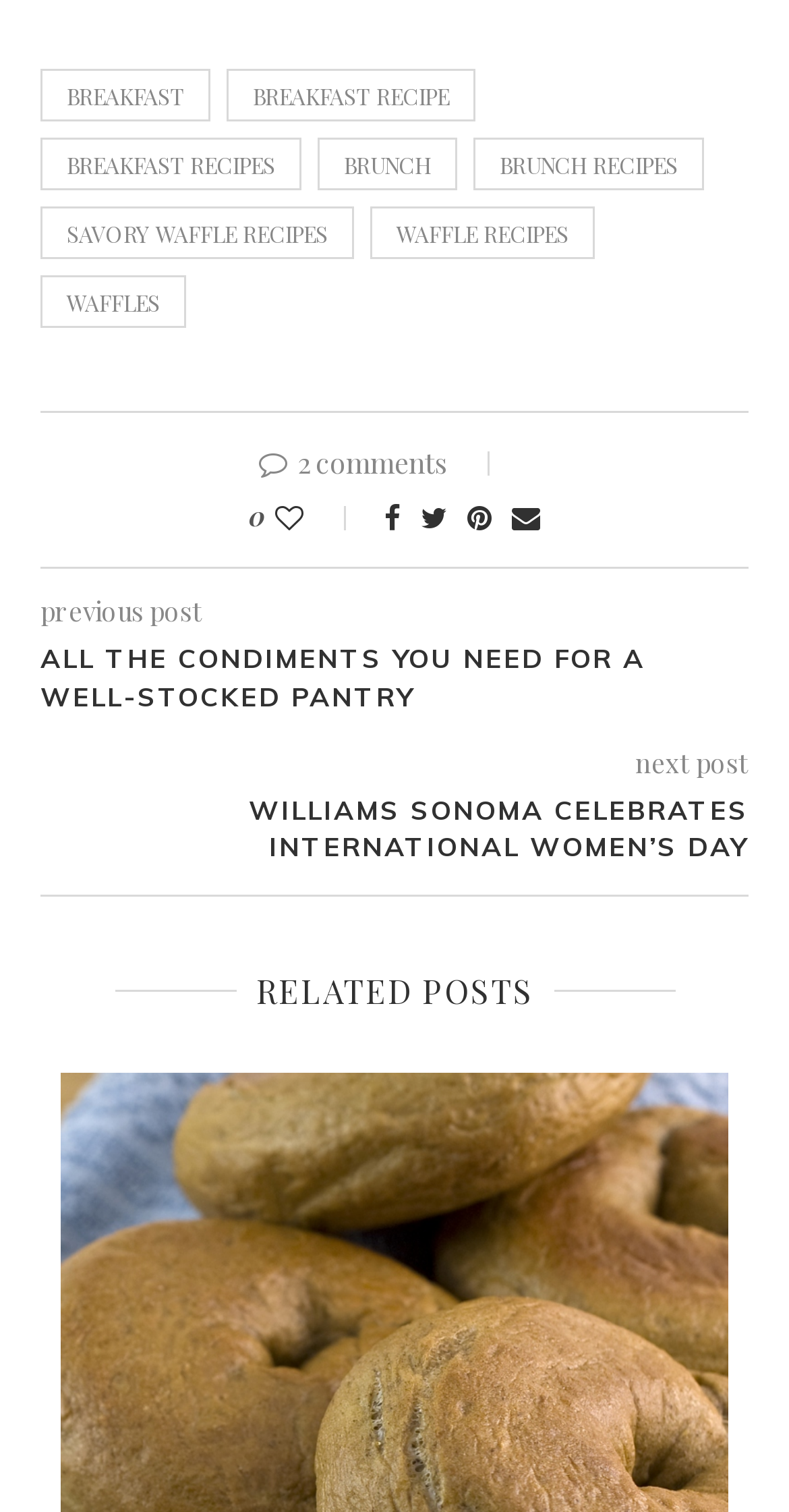Locate the UI element described by breakfast recipe and provide its bounding box coordinates. Use the format (top-left x, top-left y, bottom-right x, bottom-right y) with all values as floating point numbers between 0 and 1.

[0.287, 0.045, 0.603, 0.08]